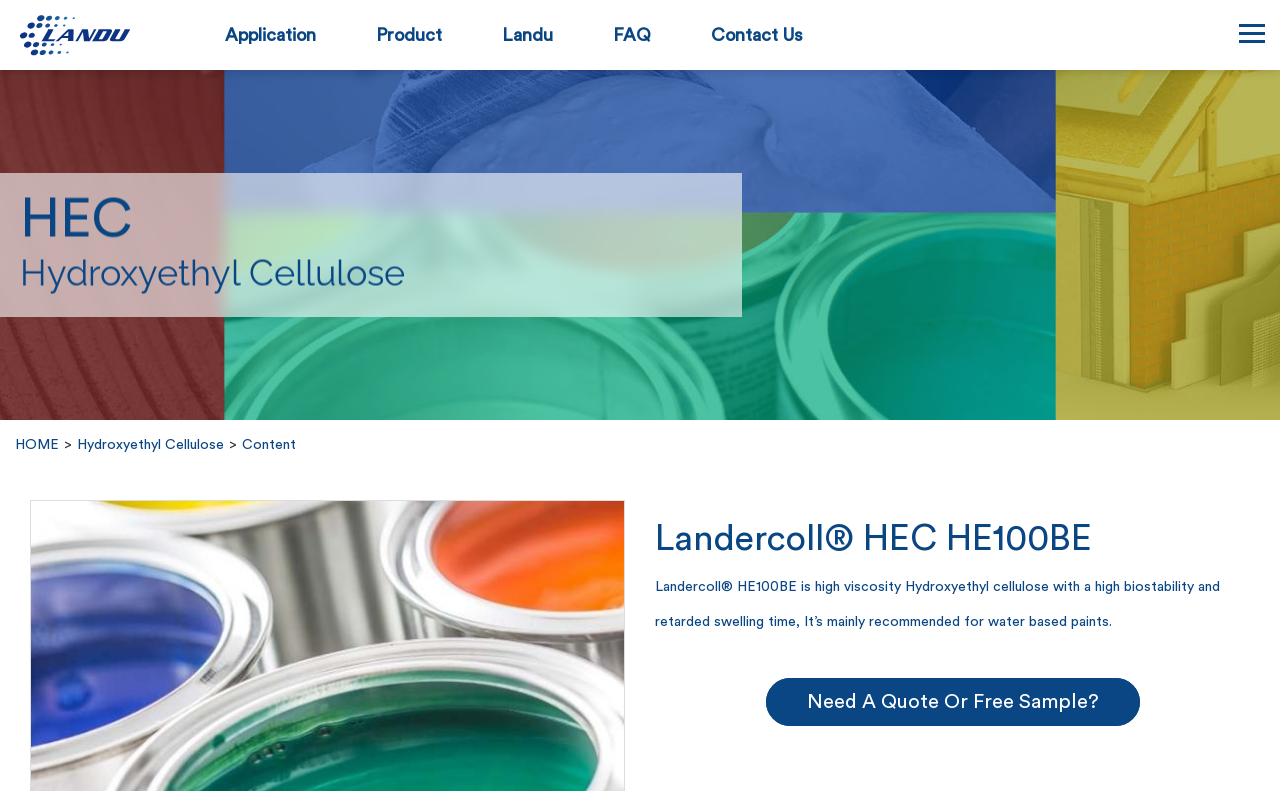Find and specify the bounding box coordinates that correspond to the clickable region for the instruction: "Contact us".

[0.532, 0.0, 0.651, 0.088]